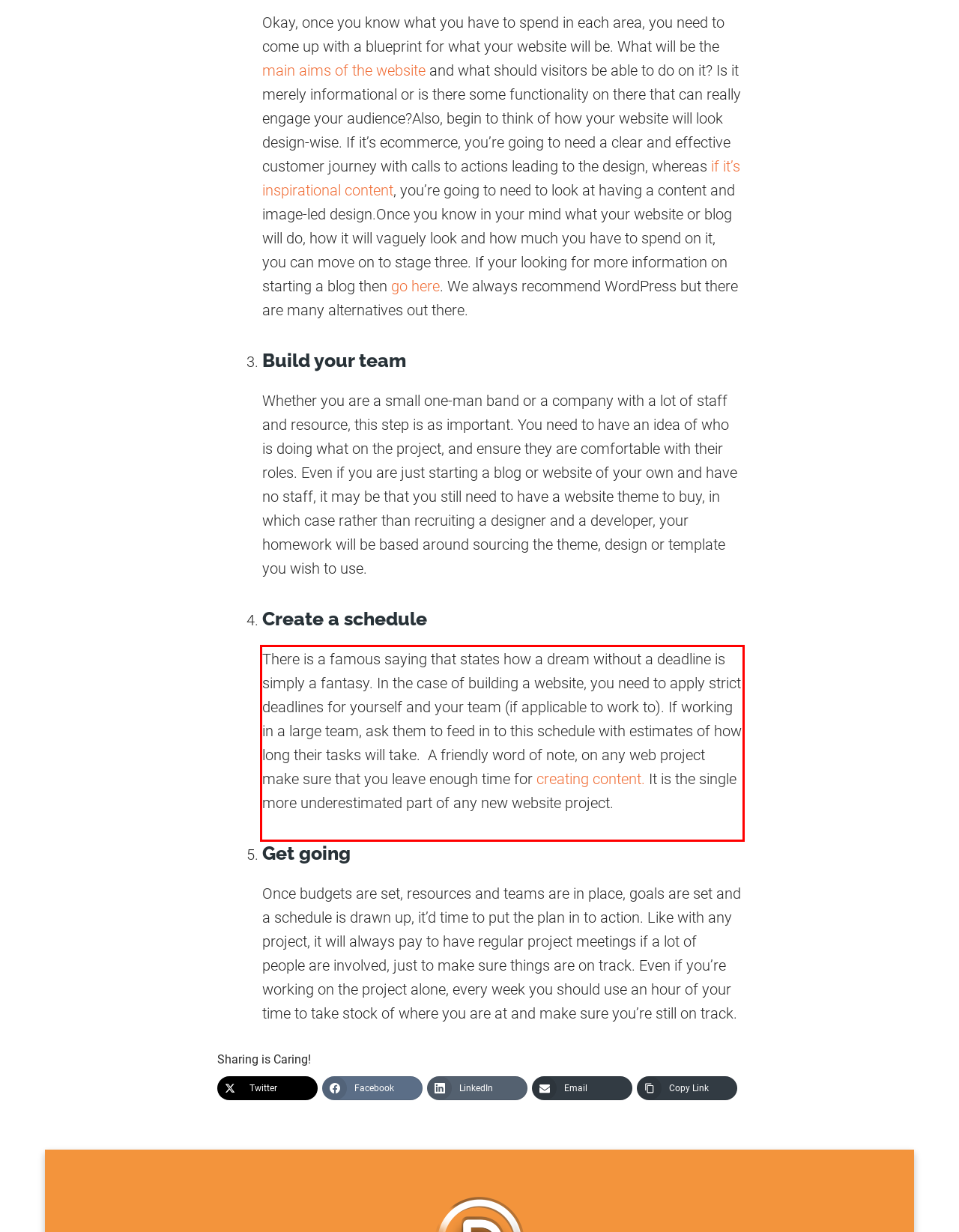Using the provided webpage screenshot, identify and read the text within the red rectangle bounding box.

There is a famous saying that states how a dream without a deadline is simply a fantasy. In the case of building a website, you need to apply strict deadlines for yourself and your team (if applicable to work to). If working in a large team, ask them to feed in to this schedule with estimates of how long their tasks will take. A friendly word of note, on any web project make sure that you leave enough time for creating content. It is the single more underestimated part of any new website project.